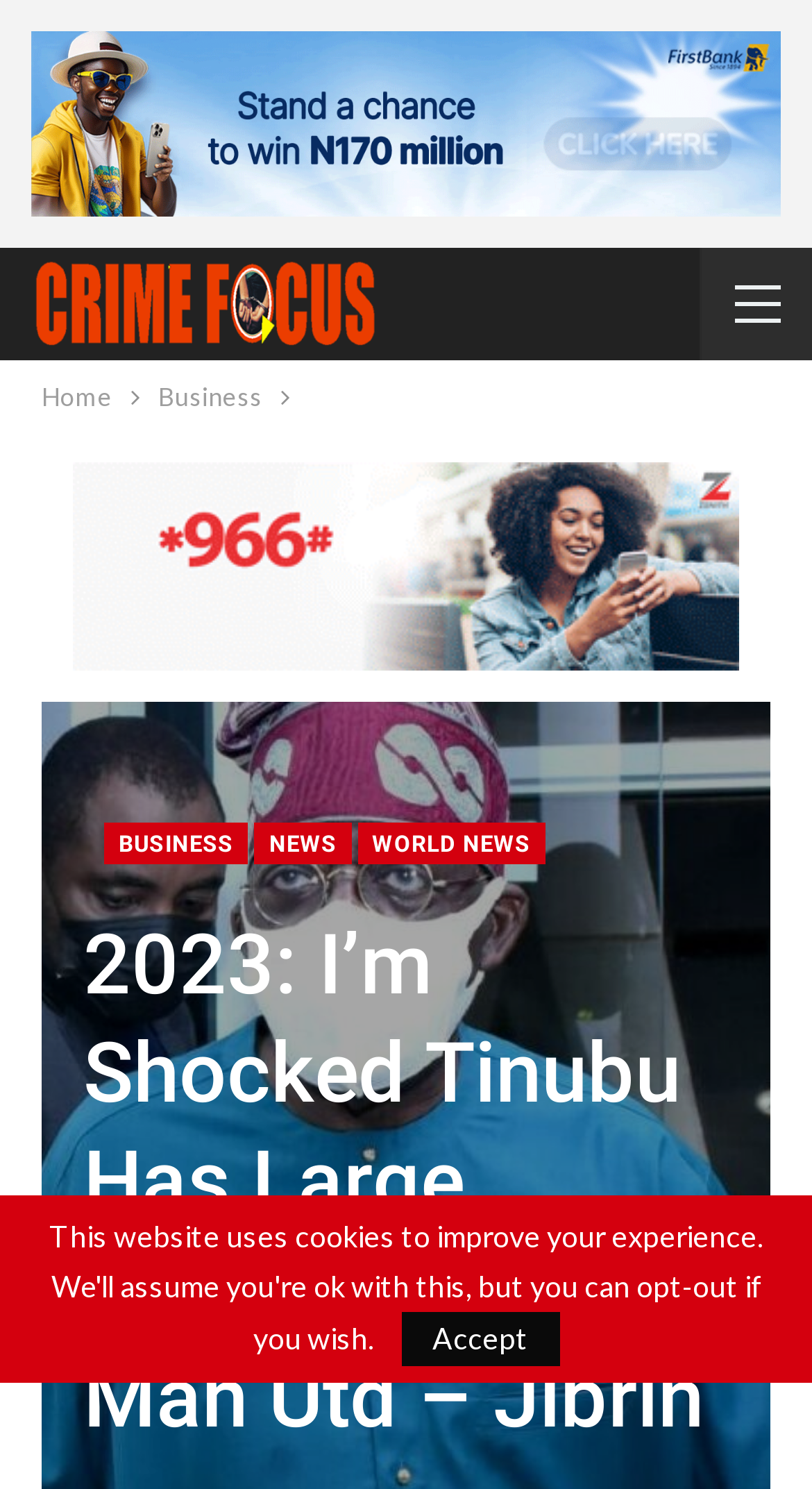Please locate the bounding box coordinates of the region I need to click to follow this instruction: "View 'Terms and conditions'".

None